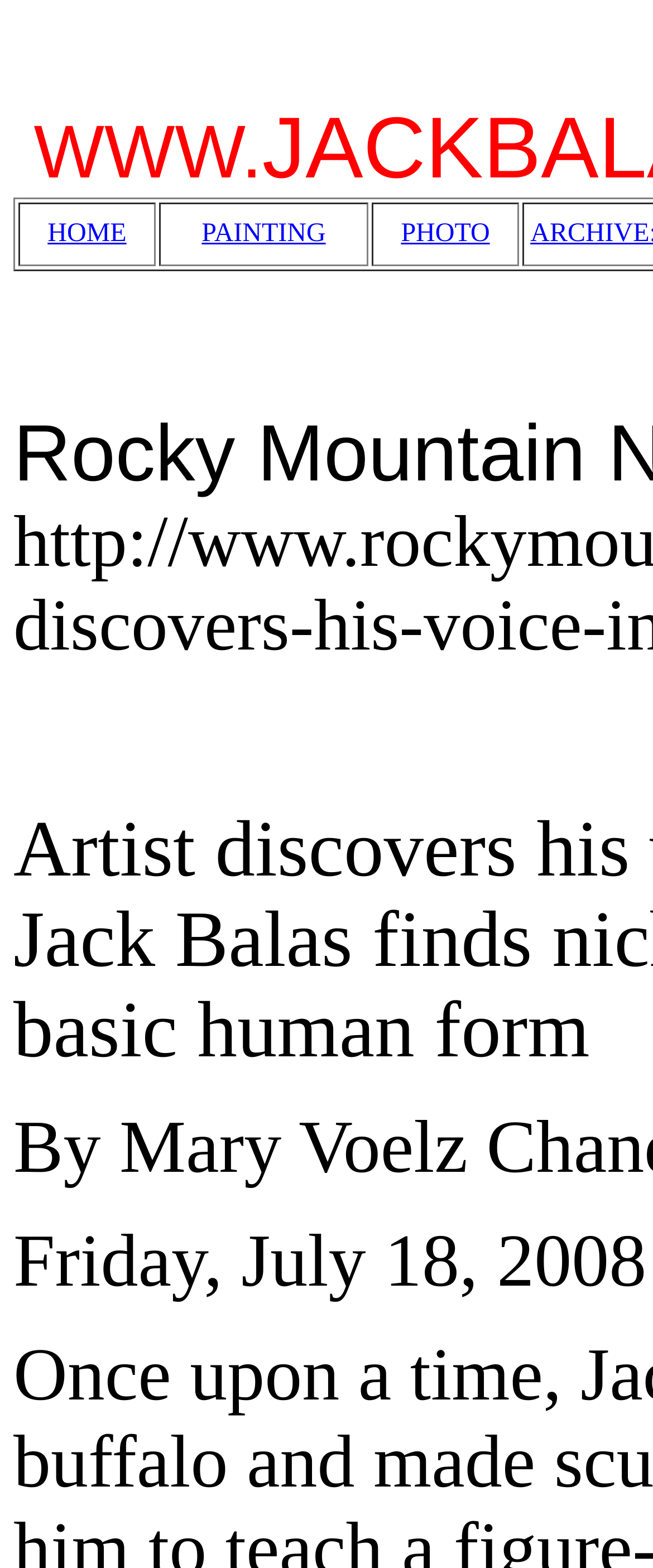Offer a comprehensive description of the webpage’s content and structure.

The webpage appears to be a news article or review page. At the top, there is a small, non-descriptive text element containing a single whitespace character. Next to it, the text "WWW." is displayed. 

Below the "WWW." text, there is a navigation menu consisting of three grid cells, each containing a link. The links are labeled "HOME", "PAINTING", and "PHOTO", and are positioned side by side, with "HOME" on the left, "PAINTING" in the middle, and "PHOTO" on the right.

Further down the page, there are two more small, non-descriptive text elements containing a single whitespace character each. Finally, at the bottom of the page, the date "Friday, July 18, 2008" is displayed, taking up most of the width of the page.